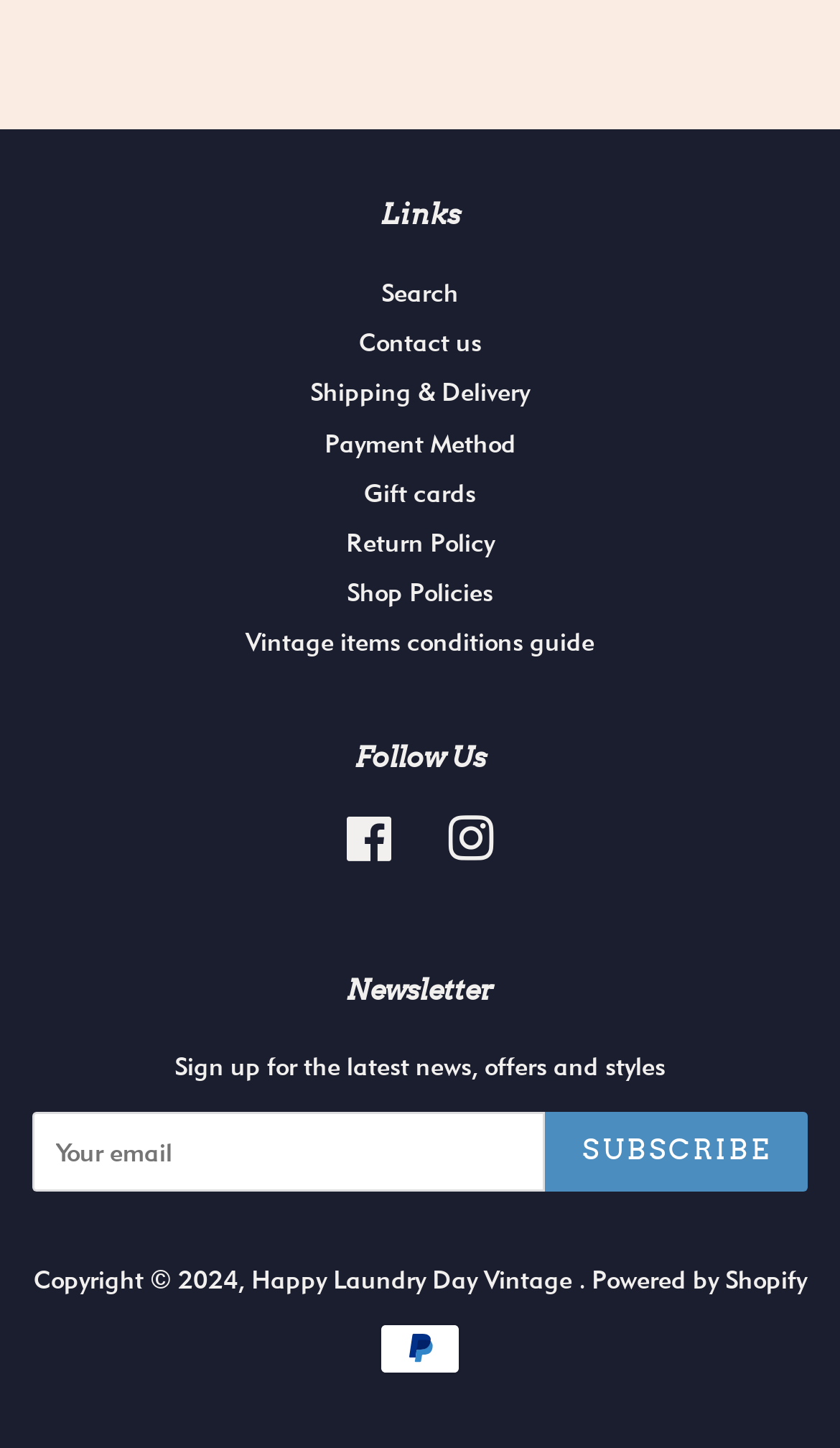Find the bounding box coordinates corresponding to the UI element with the description: "Shipping & Delivery". The coordinates should be formatted as [left, top, right, bottom], with values as floats between 0 and 1.

[0.369, 0.259, 0.631, 0.282]